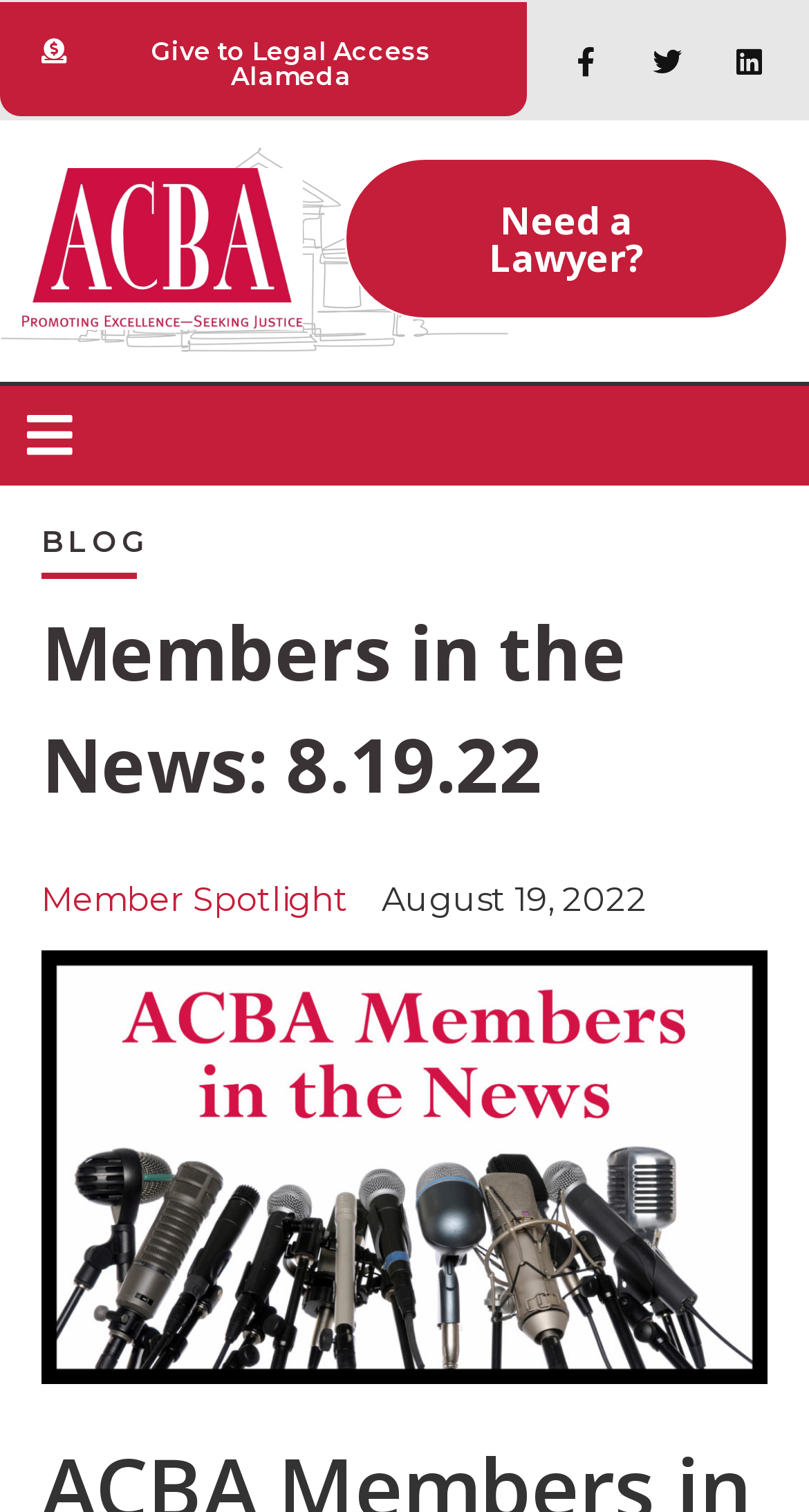What is the text of the webpage's headline?

ACBA Members in the News